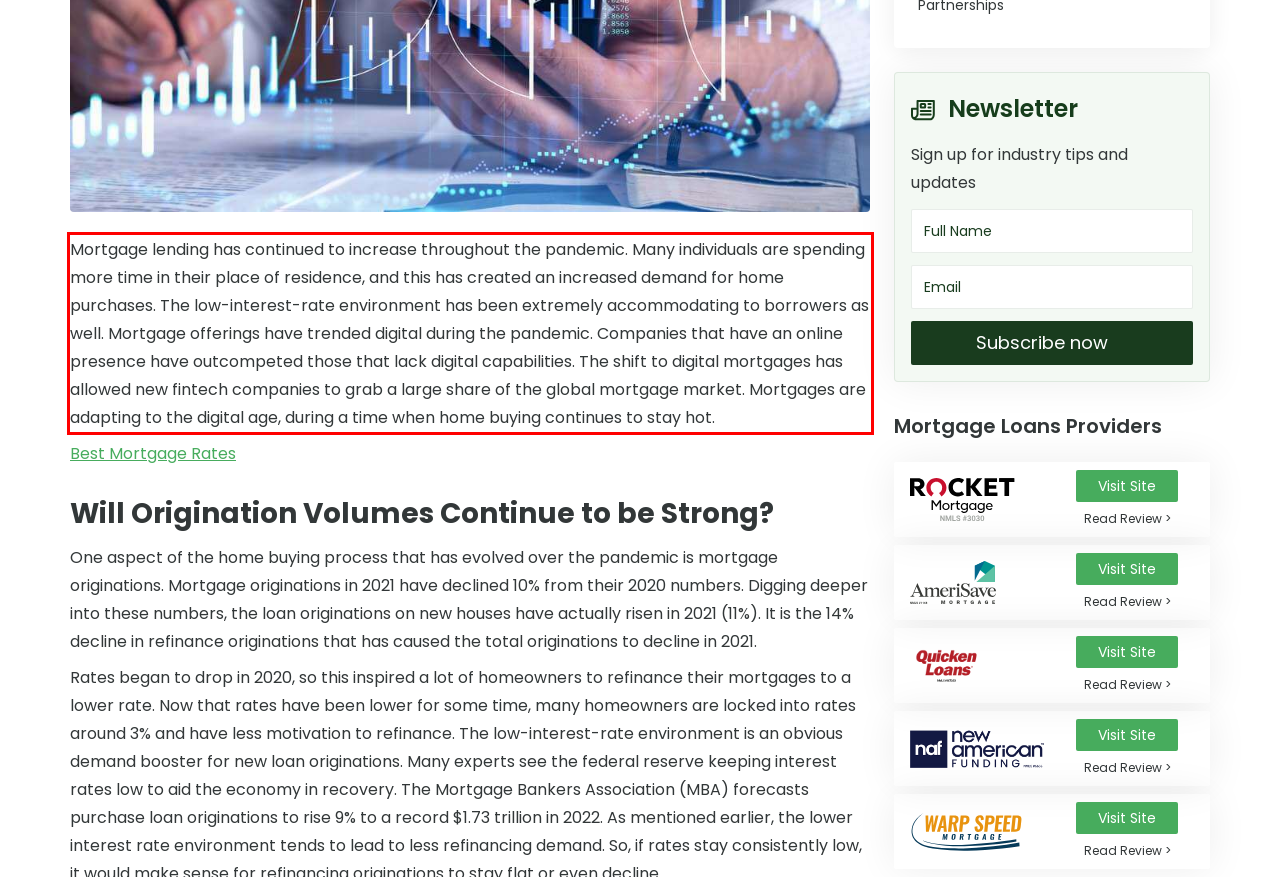You are provided with a screenshot of a webpage containing a red bounding box. Please extract the text enclosed by this red bounding box.

Mortgage lending has continued to increase throughout the pandemic. Many individuals are spending more time in their place of residence, and this has created an increased demand for home purchases. The low-interest-rate environment has been extremely accommodating to borrowers as well. Mortgage offerings have trended digital during the pandemic. Companies that have an online presence have outcompeted those that lack digital capabilities. The shift to digital mortgages has allowed new fintech companies to grab a large share of the global mortgage market. Mortgages are adapting to the digital age, during a time when home buying continues to stay hot.